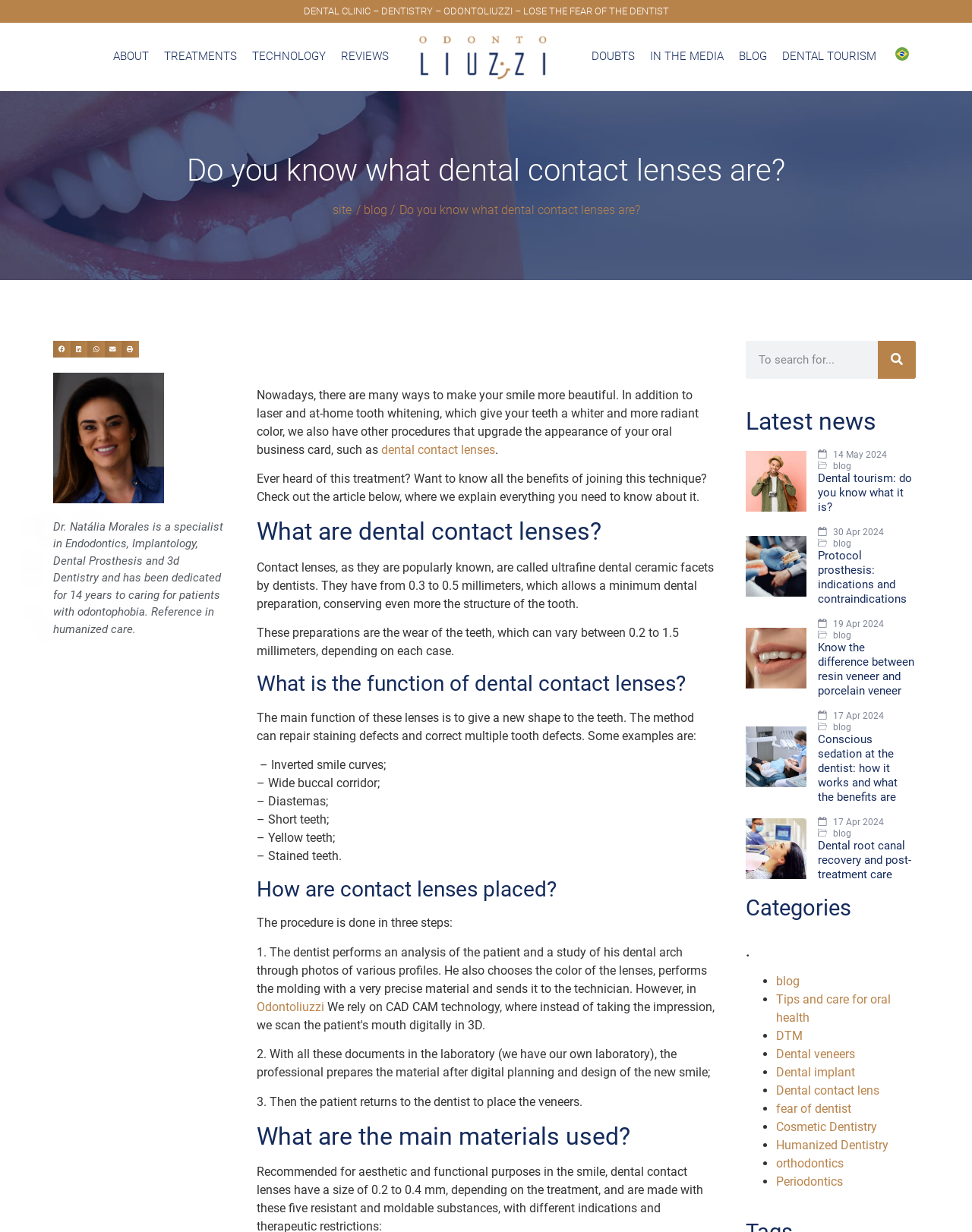Can you pinpoint the bounding box coordinates for the clickable element required for this instruction: "Read the latest news about dental tourism"? The coordinates should be four float numbers between 0 and 1, i.e., [left, top, right, bottom].

[0.767, 0.364, 0.942, 0.417]